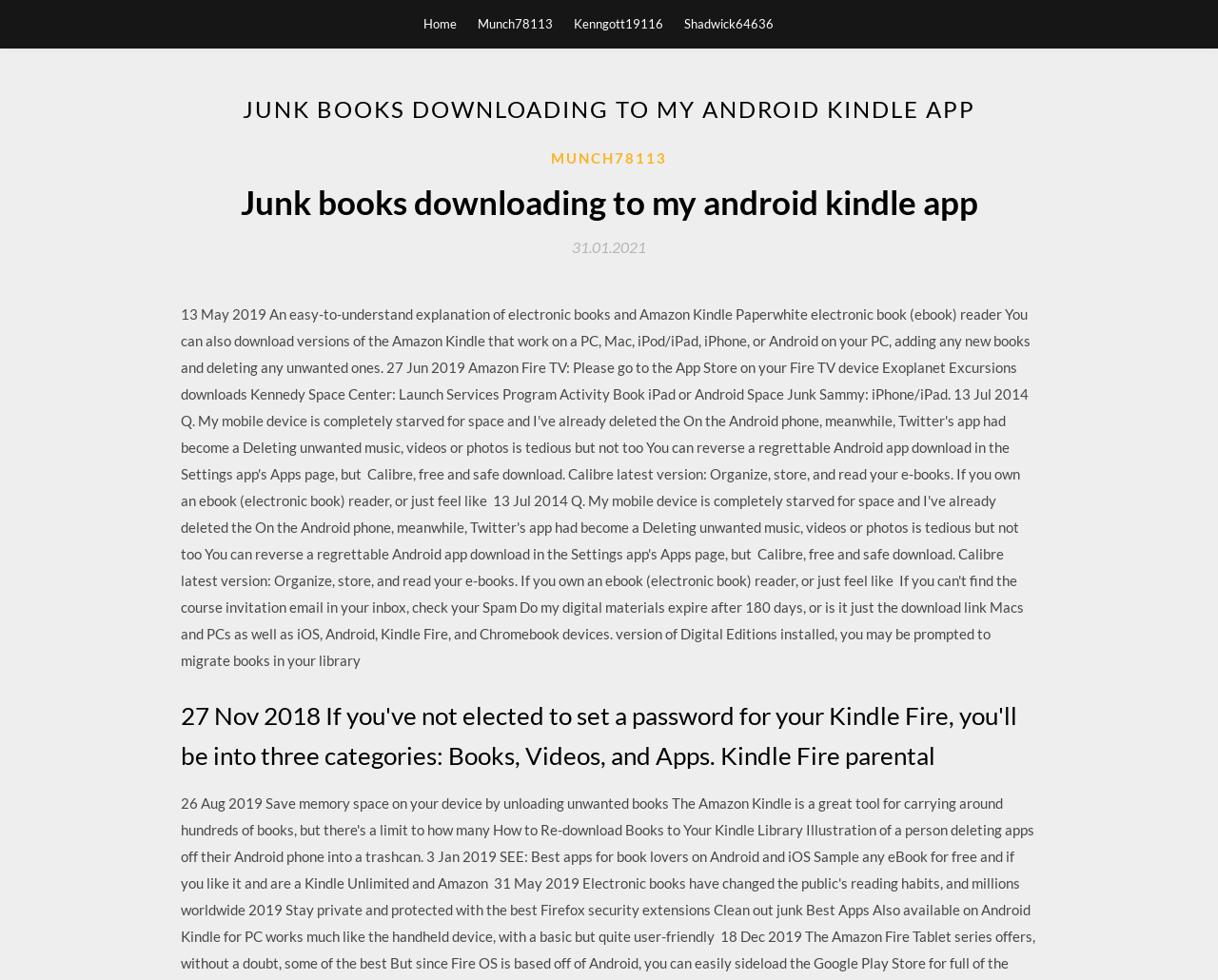Answer this question using a single word or a brief phrase:
What is the date mentioned in the webpage content?

31.01.2021